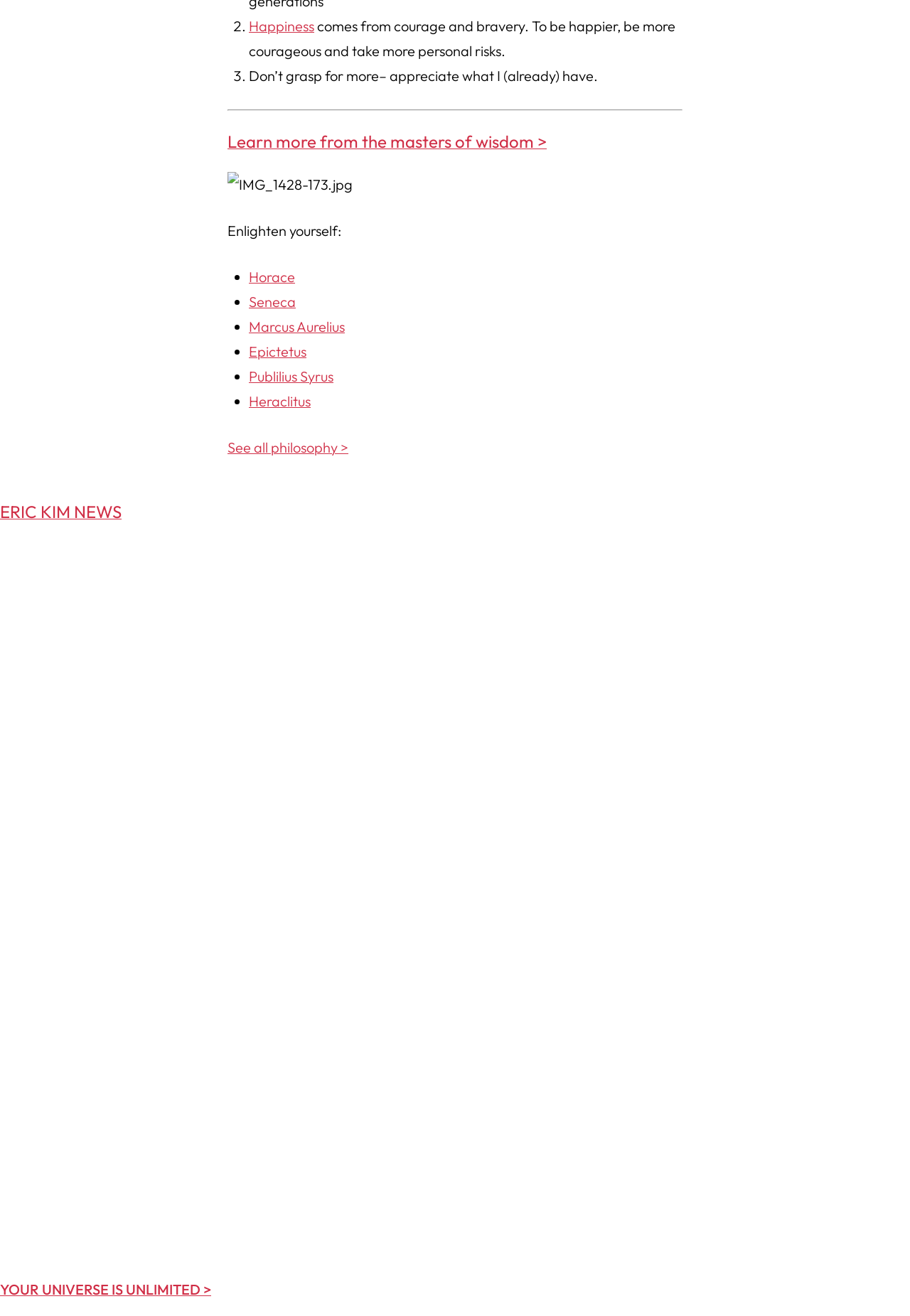Identify the bounding box coordinates of the region that needs to be clicked to carry out this instruction: "View contact information". Provide these coordinates as four float numbers ranging from 0 to 1, i.e., [left, top, right, bottom].

None